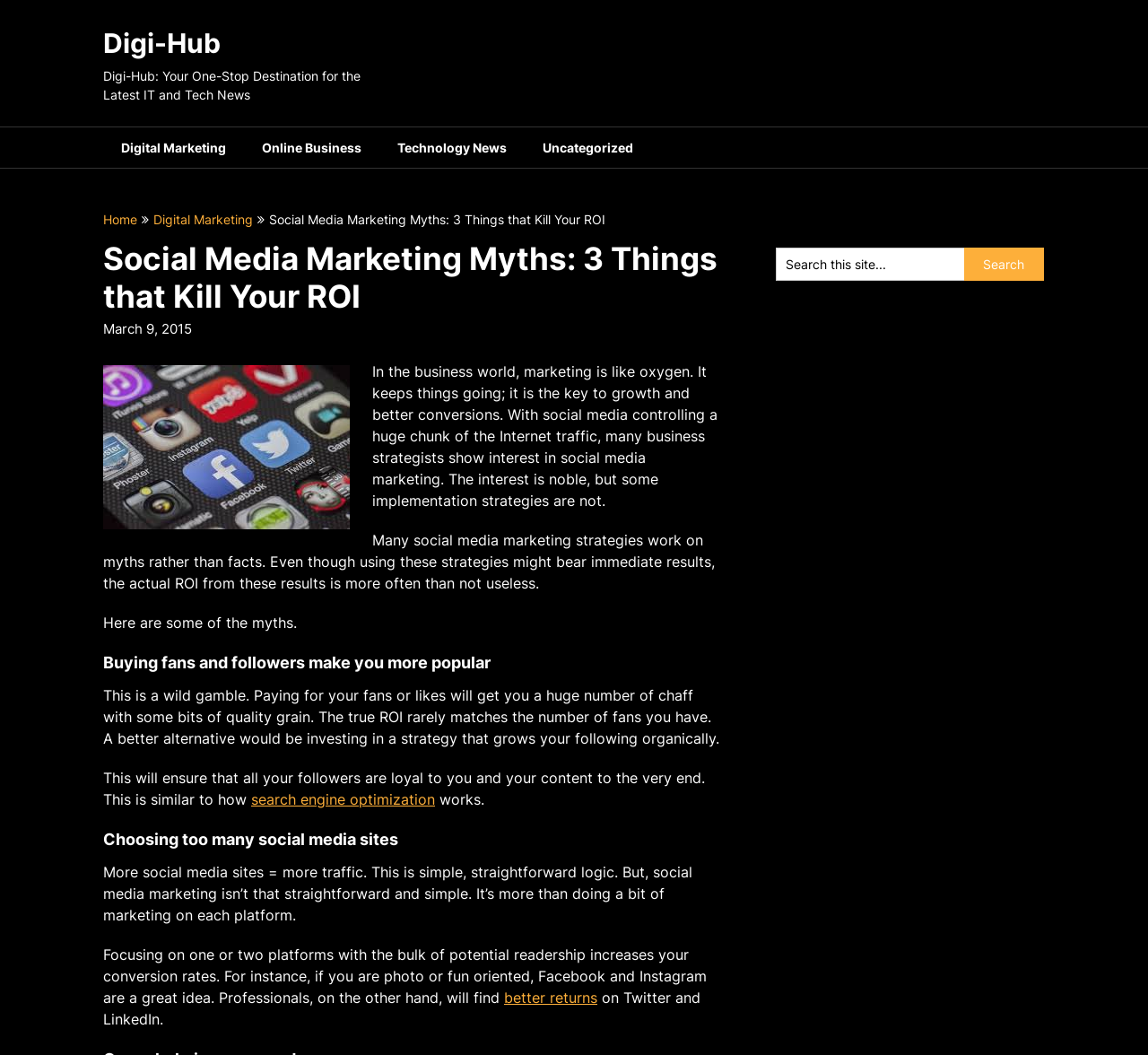Extract the bounding box for the UI element that matches this description: "search engine optimization".

[0.219, 0.749, 0.379, 0.766]